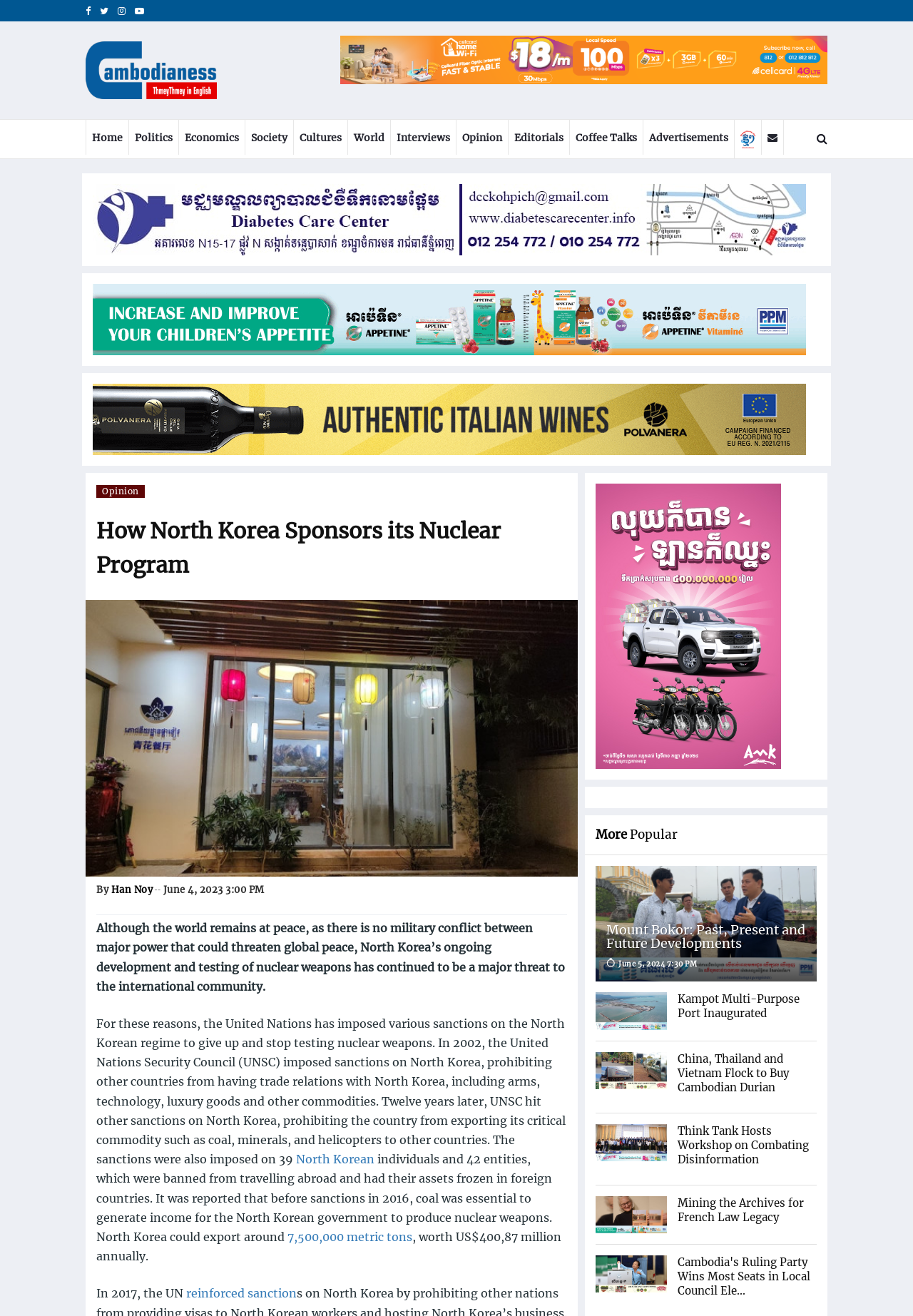What is the name of the section below the article?
Please provide a comprehensive and detailed answer to the question.

The section below the article is titled 'More Popular', which contains links to other articles, as indicated by the heading and the layout of the webpage.